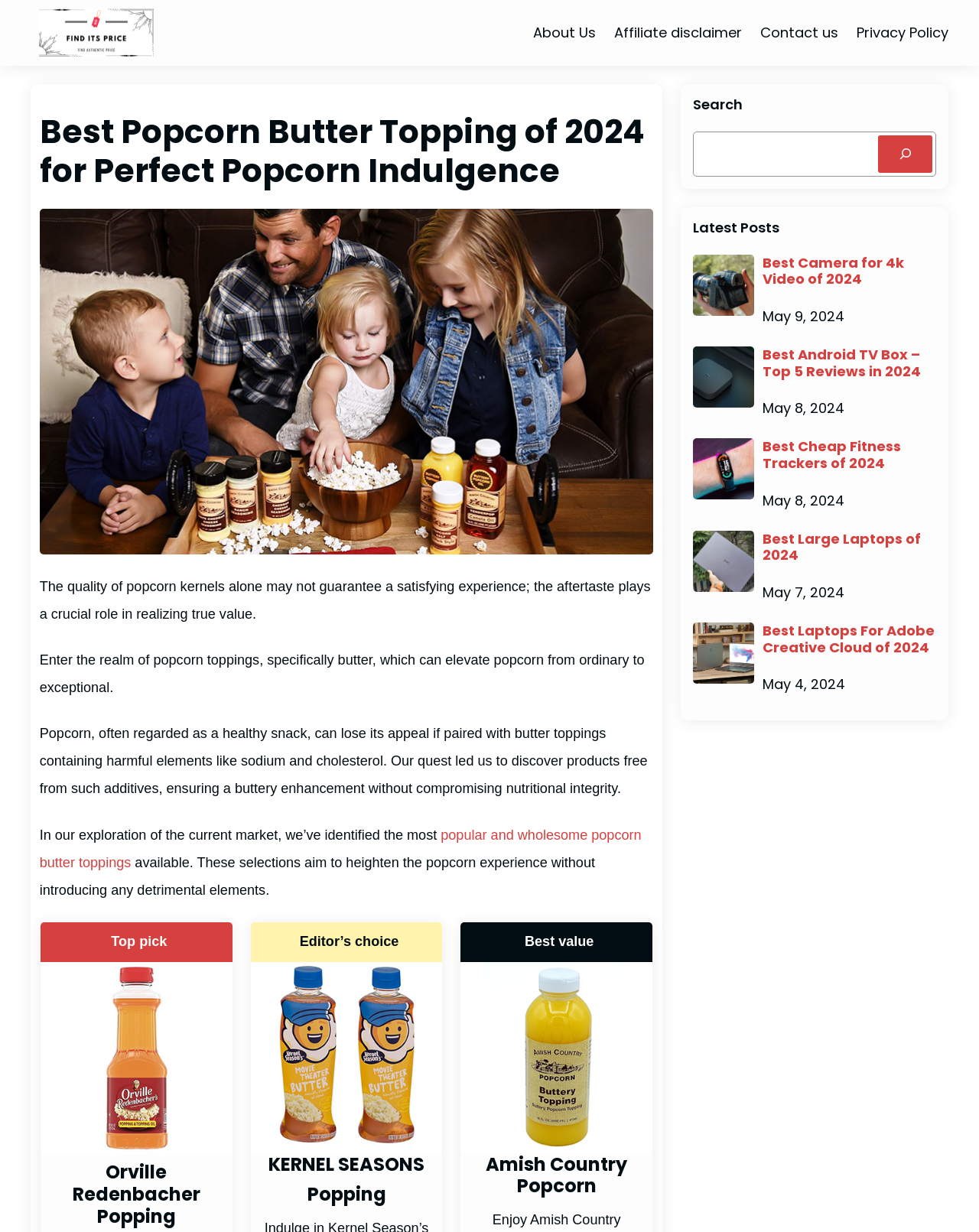Please identify the bounding box coordinates of the region to click in order to complete the task: "Click the 'Find Its Price' link". The coordinates must be four float numbers between 0 and 1, specified as [left, top, right, bottom].

[0.04, 0.007, 0.157, 0.047]